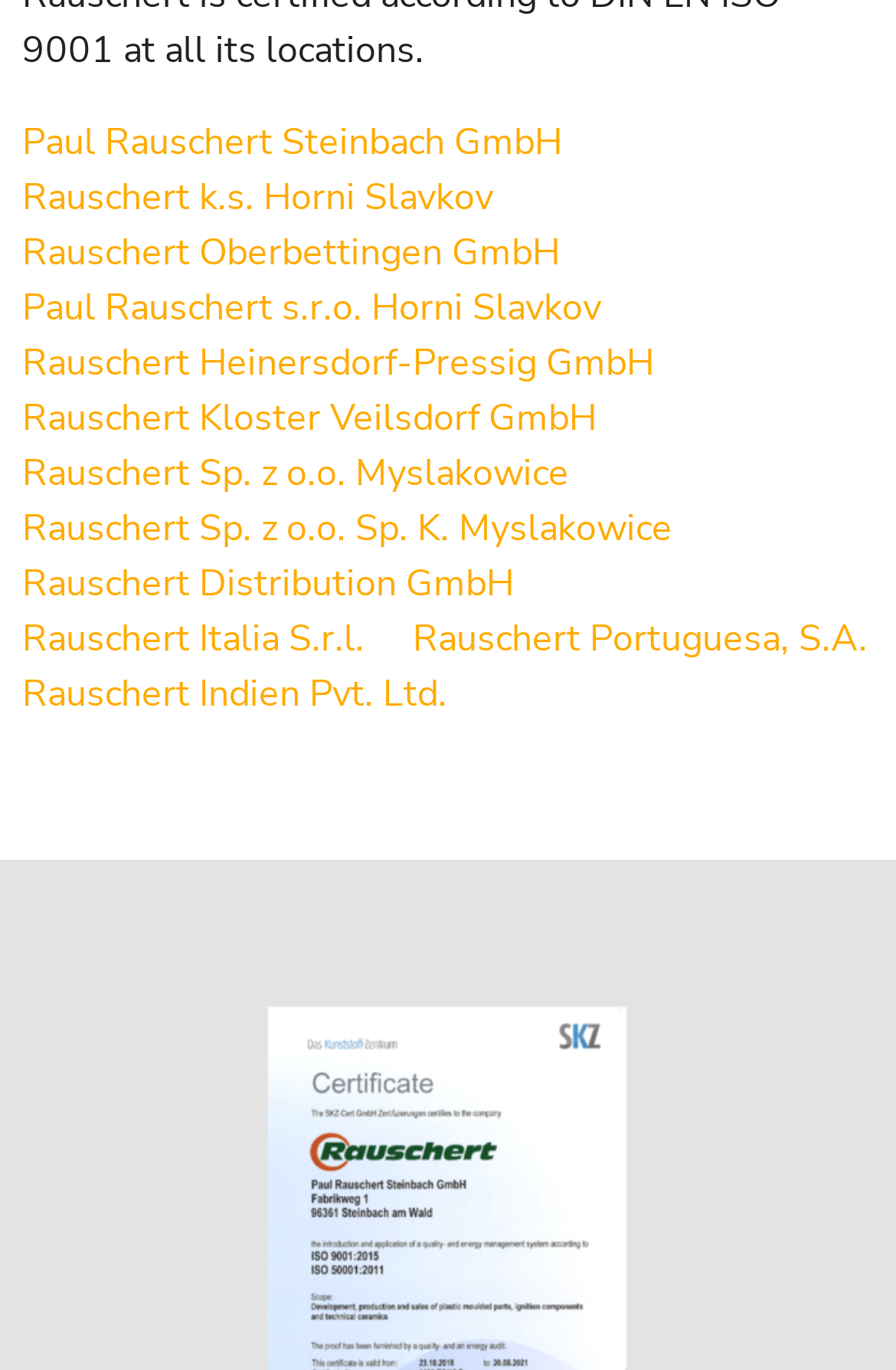With reference to the image, please provide a detailed answer to the following question: Is Rauschert Italia S.r.l. located in Italy?

I examined the link 'Rauschert Italia S.r.l.' and concluded that it is located in Italy based on the country name in the link text.